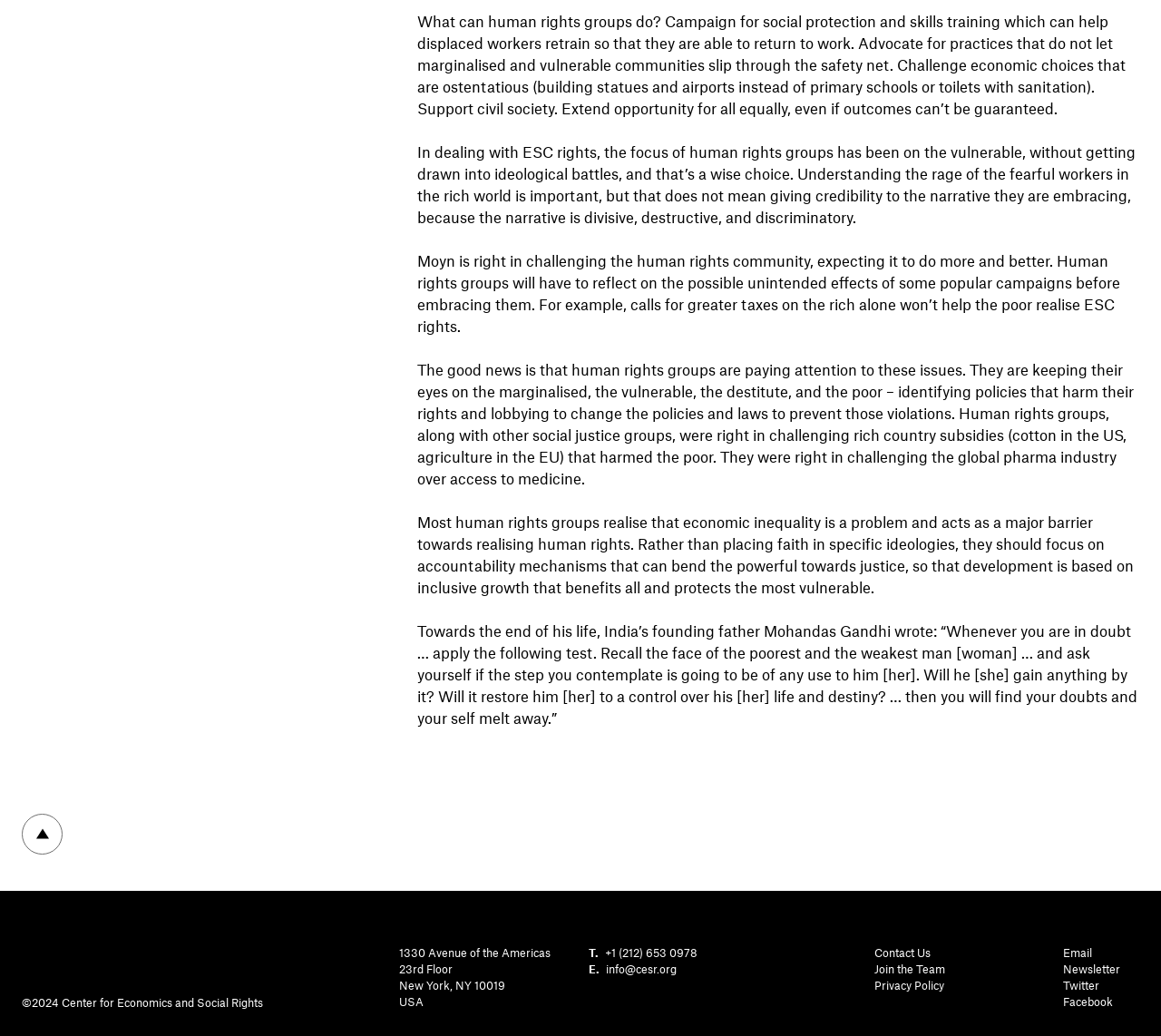Please specify the bounding box coordinates of the clickable region to carry out the following instruction: "Visit Center for Economics and Social Rights". The coordinates should be four float numbers between 0 and 1, in the format [left, top, right, bottom].

[0.053, 0.96, 0.227, 0.974]